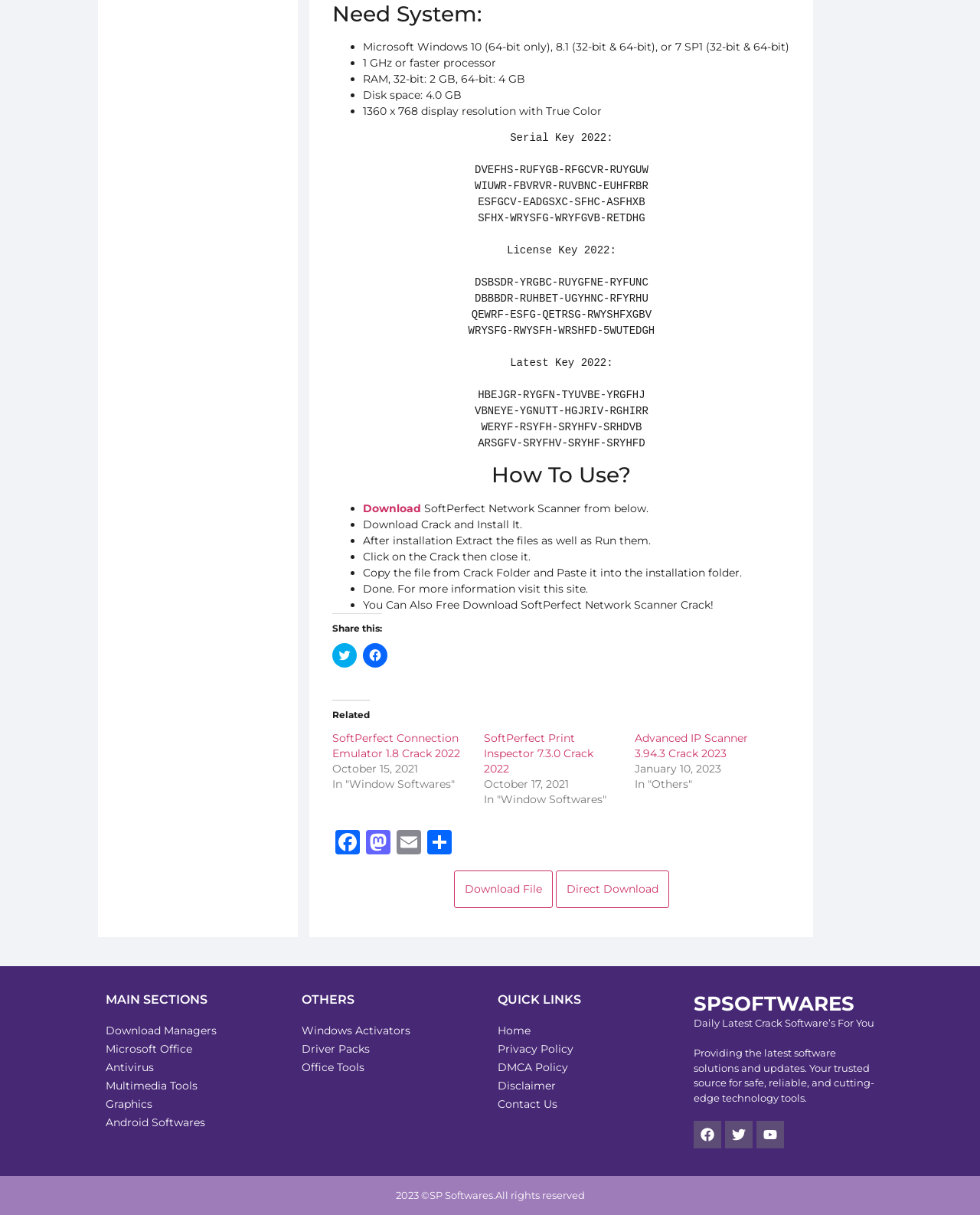Pinpoint the bounding box coordinates of the area that must be clicked to complete this instruction: "Go to the Home page".

[0.508, 0.84, 0.692, 0.855]